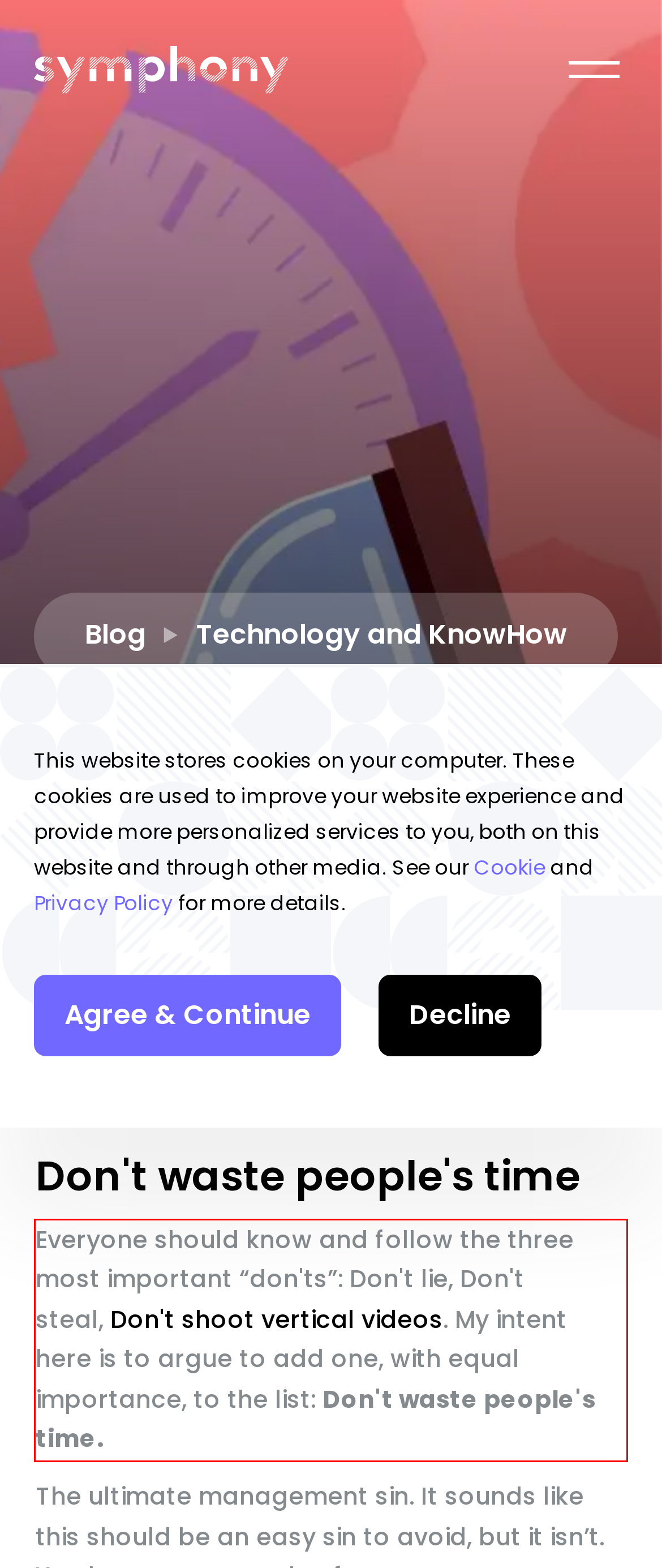You are provided with a screenshot of a webpage featuring a red rectangle bounding box. Extract the text content within this red bounding box using OCR.

Everyone should know and follow the three most important “don'ts”: Don't lie, Don't steal, Don't shoot vertical videos. My intent here is to argue to add one, with equal importance, to the list: Don't waste people's time.